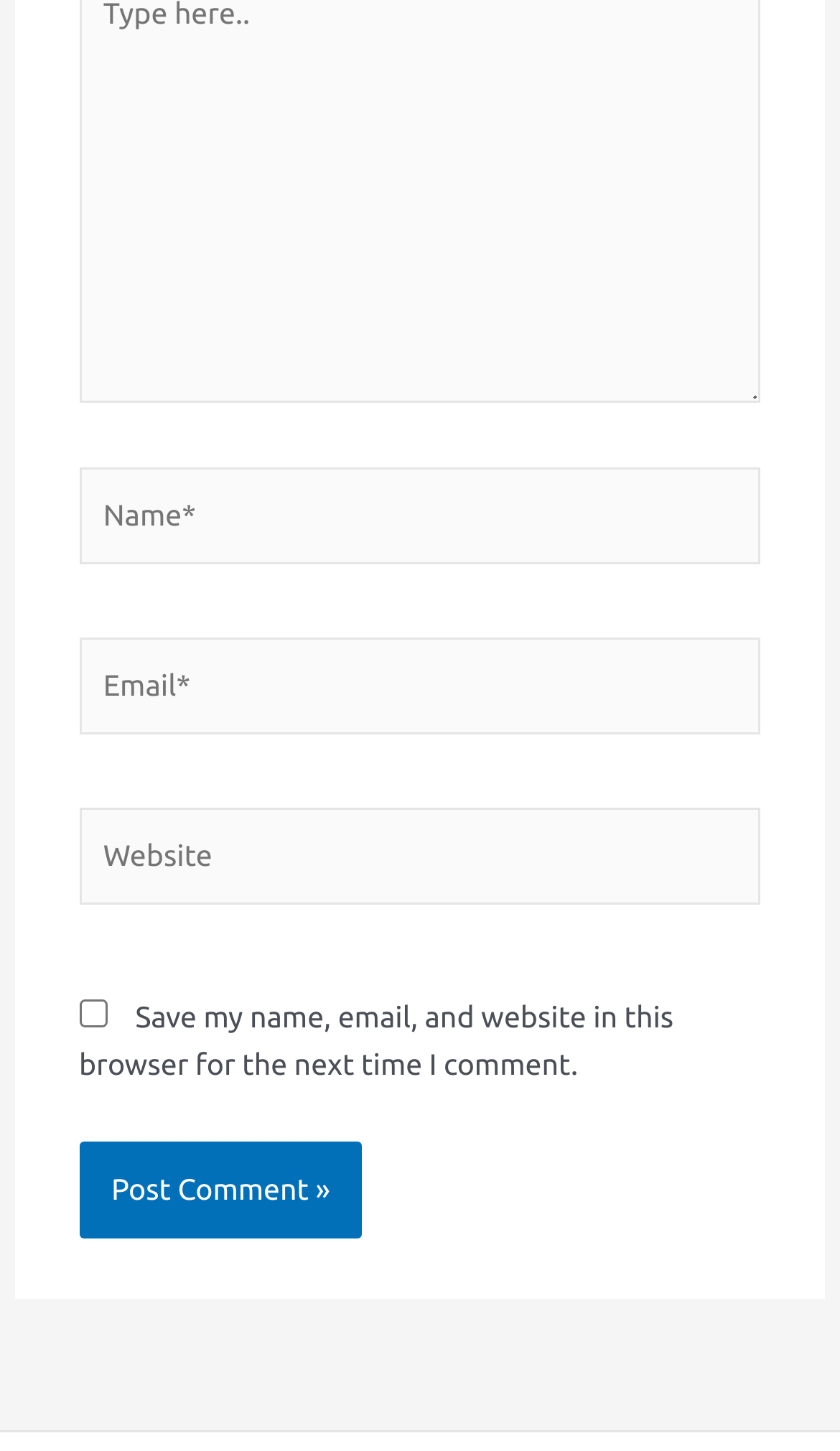How many required fields are there?
Using the image as a reference, answer the question with a short word or phrase.

2